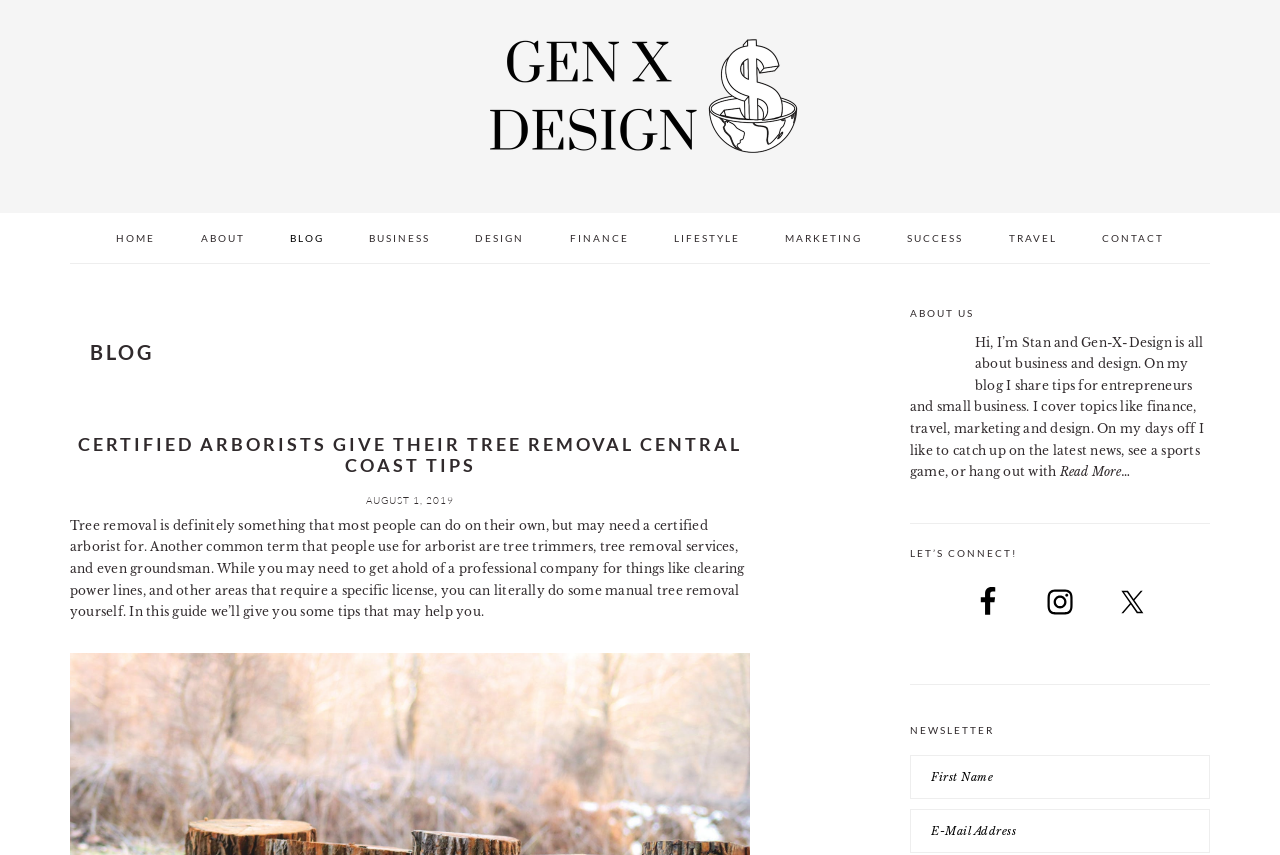What is the author's name?
Look at the image and answer with only one word or phrase.

Stan